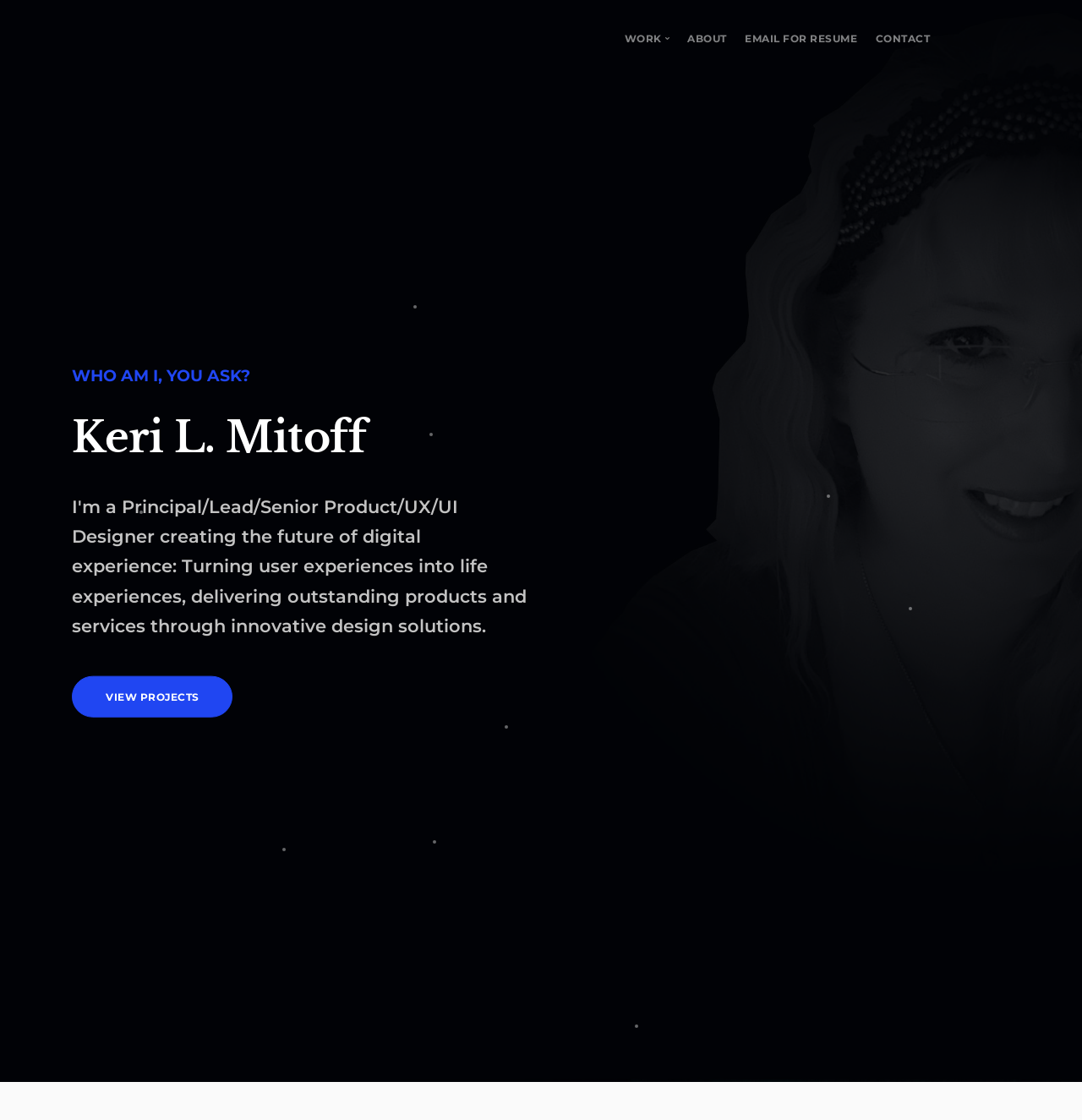Identify the bounding box coordinates necessary to click and complete the given instruction: "contact the designer".

[0.809, 0.029, 0.859, 0.04]